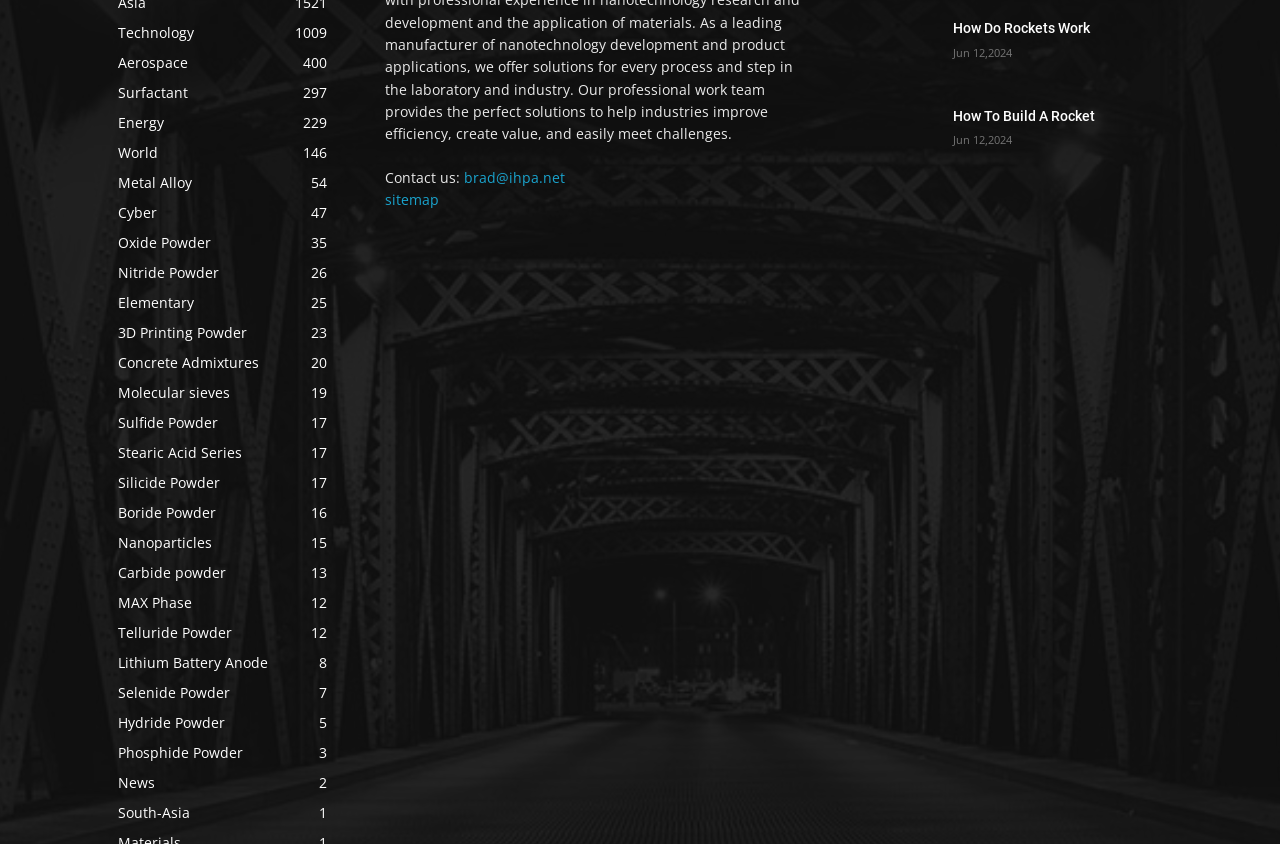Analyze the image and provide a detailed answer to the question: What is the function of the 'sitemap' link?

The 'sitemap' link is likely intended to provide a map or an index of the website's structure and content, allowing users to navigate and find specific pages or sections more easily.